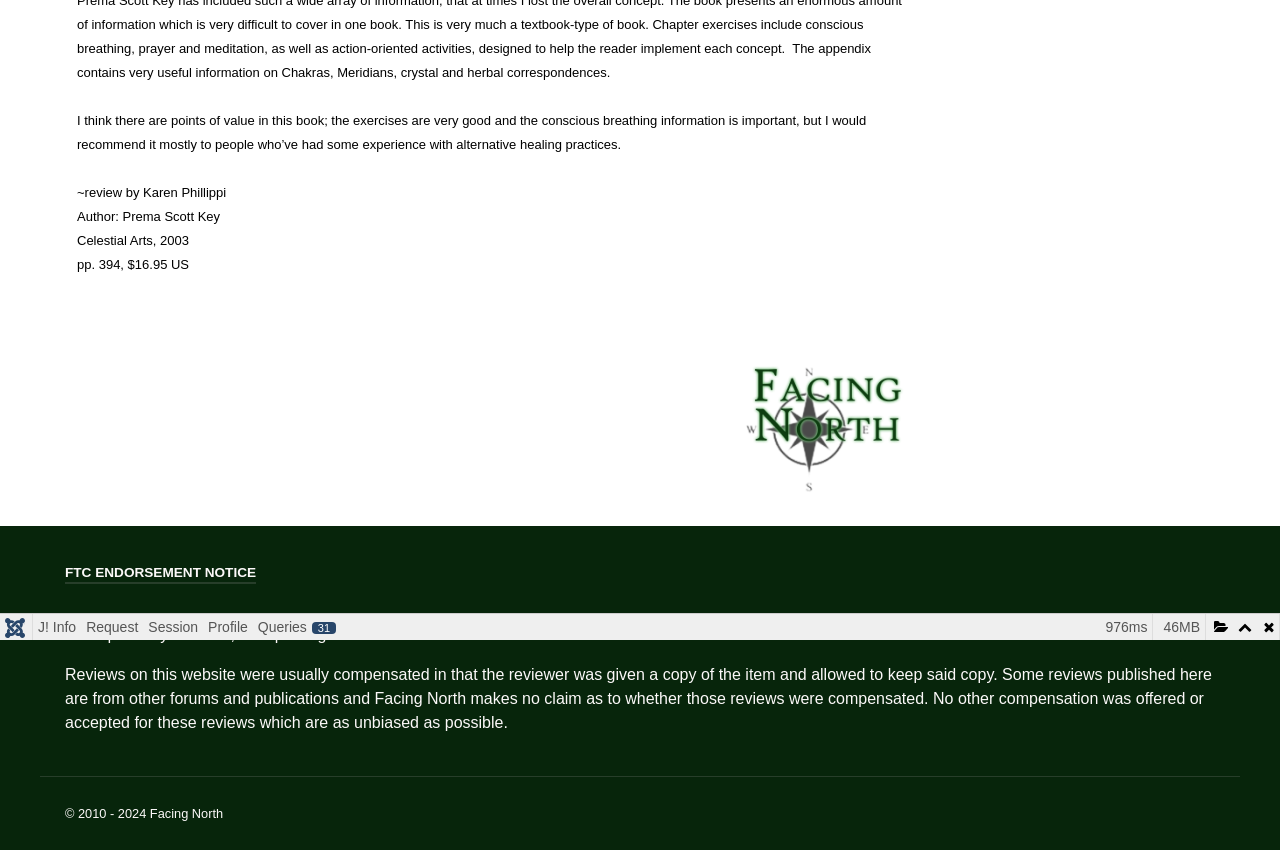Extract the bounding box coordinates for the UI element described by the text: "parent_node: J! Info". The coordinates should be in the form of [left, top, right, bottom] with values between 0 and 1.

[0.0, 0.722, 0.026, 0.753]